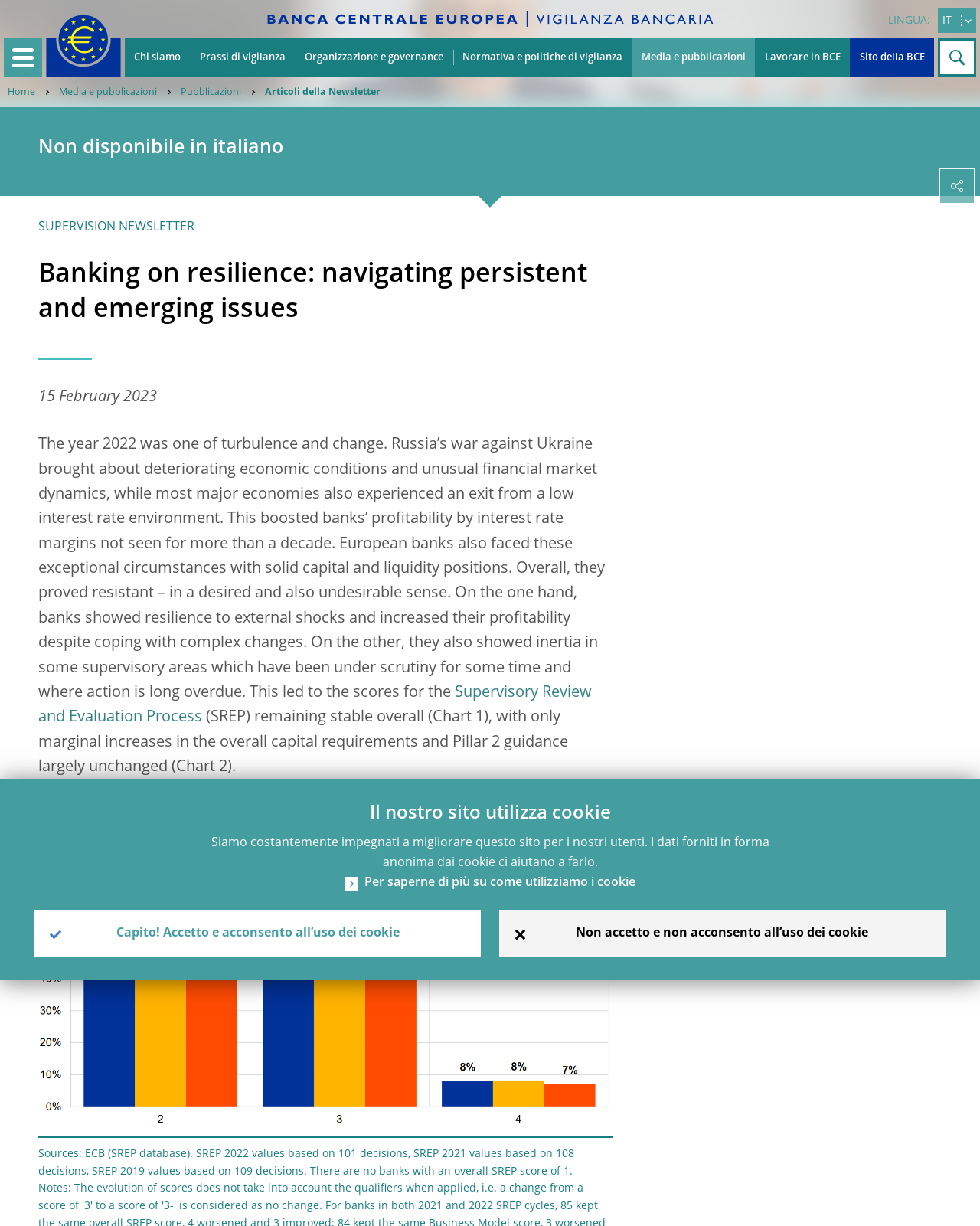Please reply to the following question with a single word or a short phrase:
What is the date of the article?

15 February 2023